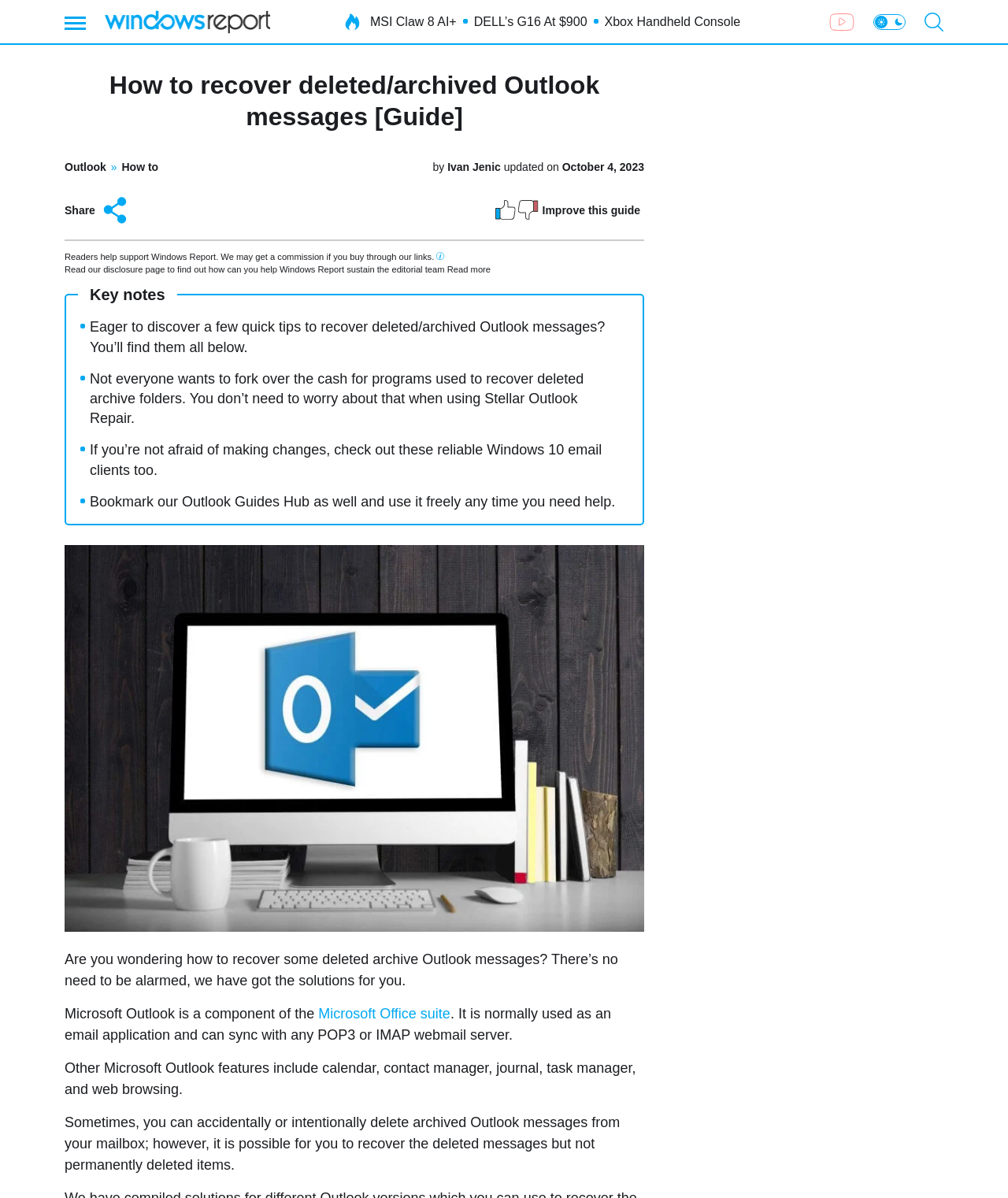Explain the webpage's design and content in an elaborate manner.

This webpage is a guide on how to recover deleted or archived Outlook messages. At the top, there is a header section with a title "How to recover deleted/archived Outlook messages [Guide]" and a link to "Outlook" on the left, followed by a "»" symbol and a link to "How to" on the right. Below the title, there is a section with the author's name "Ivan Jenic" and the publication date "July 16, 2020, updated on October 4, 2023".

On the top-right corner, there are several links to trending topics, including "MSI Claw 8 AI+", "DELL’s G16 At $900", and "Xbox Handheld Console". Next to these links, there is a "Go to YouTube channel" link with a YouTube icon. On the top-right edge, there is a search icon button.

The main content of the webpage is divided into several sections. The first section is an introduction, which explains that the guide will provide quick tips to recover deleted or archived Outlook messages without using programs that require payment. The second section is a brief overview of Microsoft Outlook, its features, and how it can be used as an email application.

The rest of the webpage is dedicated to providing solutions to recover deleted archive Outlook messages. There are several paragraphs of text that explain the process, with some links to related topics, such as "reliable Windows 10 email clients" and "Outlook Guides Hub". There is also a figure with an image related to recovering deleted Outlook messages.

Throughout the webpage, there are several calls-to-action, such as "Improve this guide" and "Share this article", as well as a disclosure statement about affiliate links.